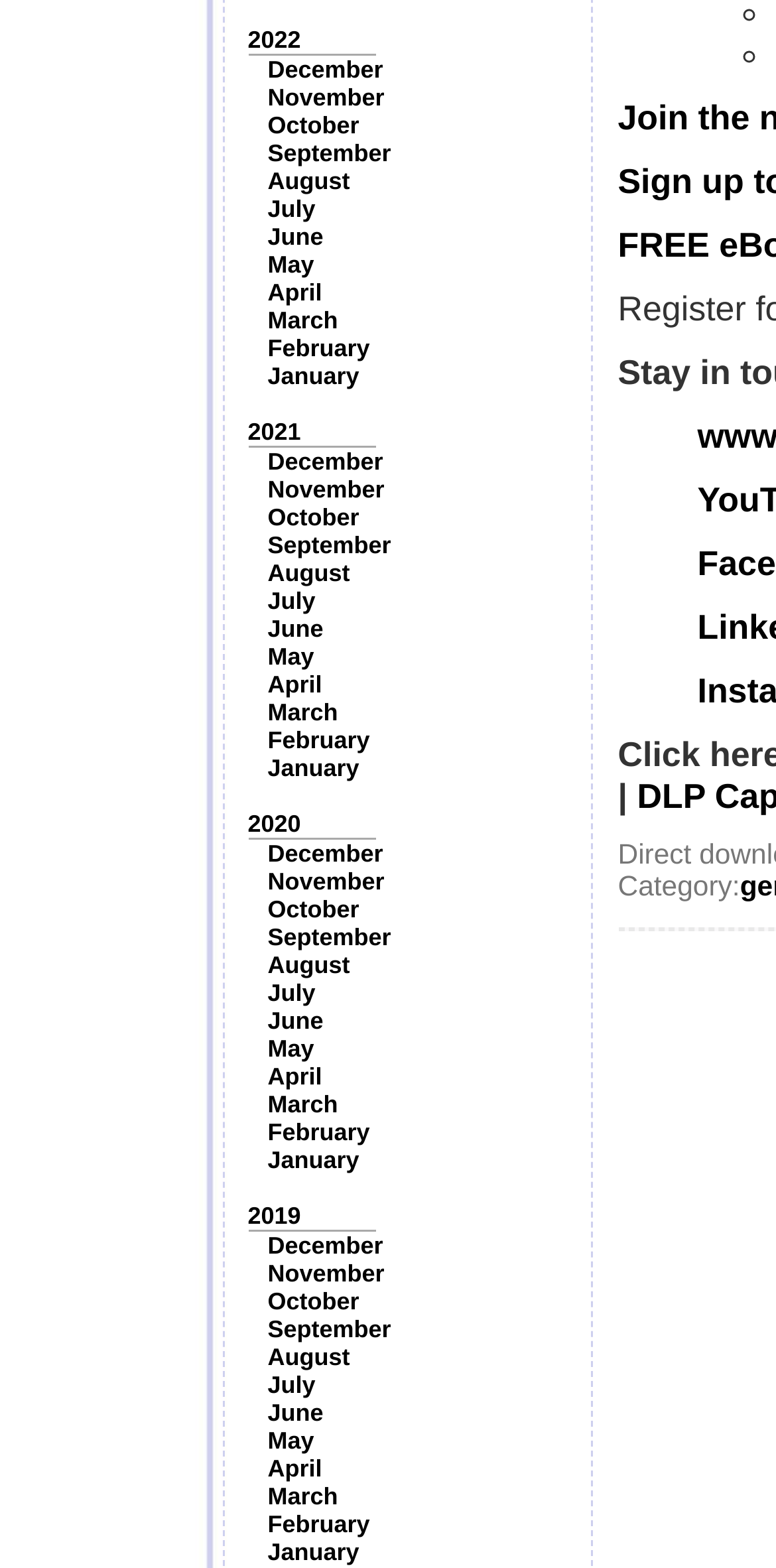Specify the bounding box coordinates of the area that needs to be clicked to achieve the following instruction: "Click the 'How Much Do NFL Physical Therapists Make?' link".

None